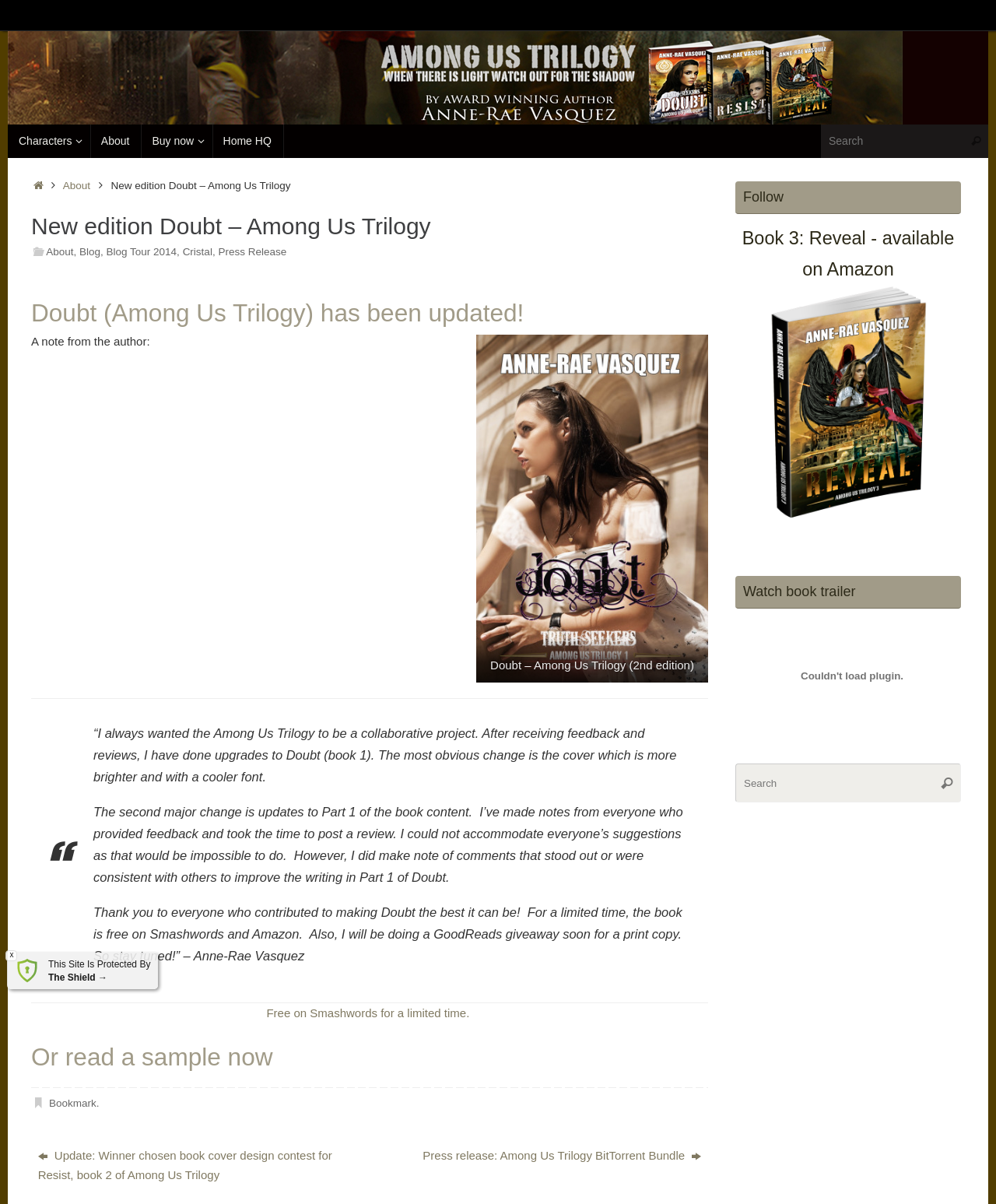Can you provide the bounding box coordinates for the element that should be clicked to implement the instruction: "Open 'Menu'"?

None